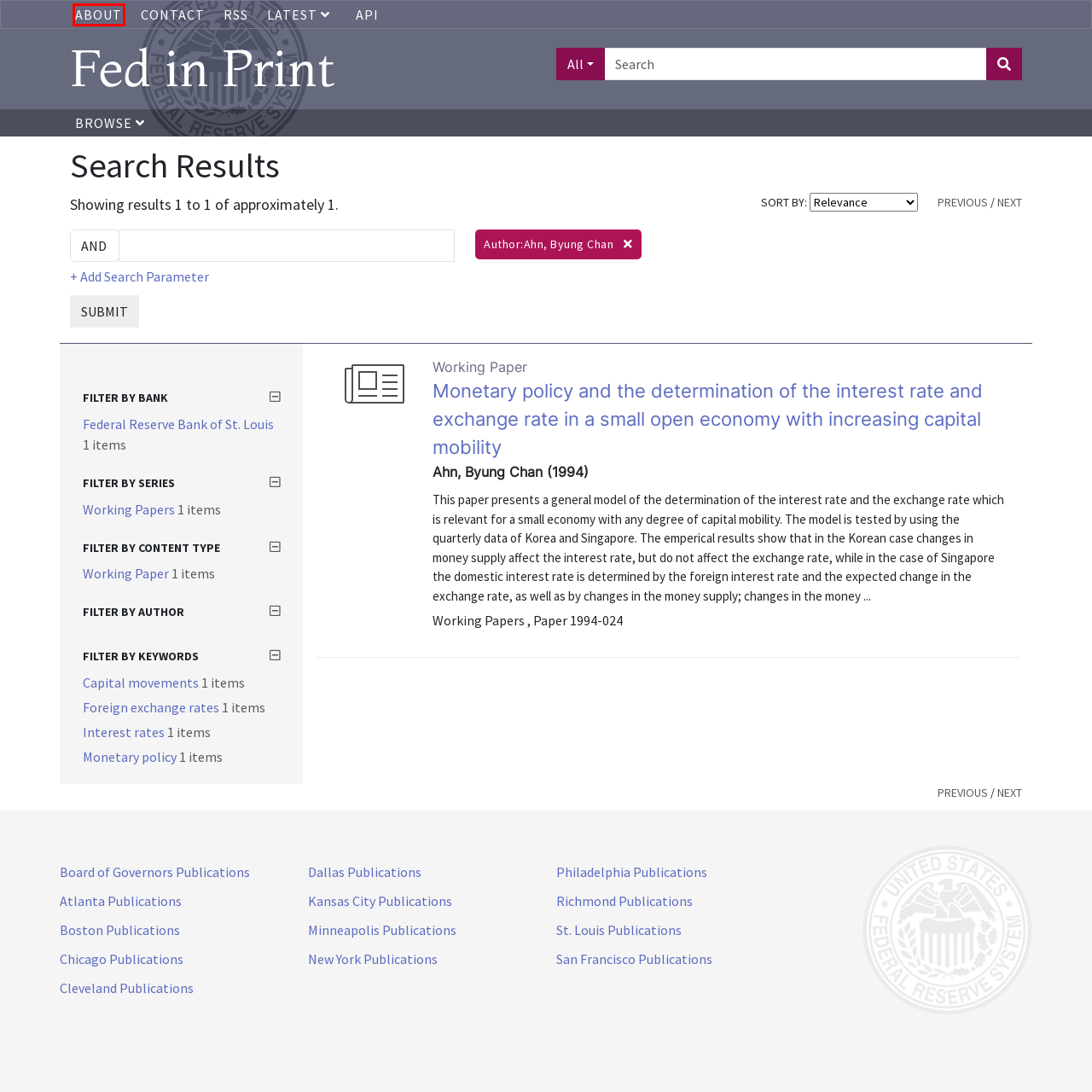You have a screenshot of a webpage with an element surrounded by a red bounding box. Choose the webpage description that best describes the new page after clicking the element inside the red bounding box. Here are the candidates:
A. Ahn, Byung Chan/about | Author |
                Fed in Print
B. Research & Policy: Publications - Federal Reserve Bank of Chicago
C. Economic Research | Federal Reserve Bank of Minneapolis
D. Publications - FEDERAL RESERVE BANK of NEW YORK
E. Ahn, Byung Chan/contact | Author |
                Fed in Print
F. Publications
G. Publications | Richmond Fed
H. Publications  - Federal Reserve Bank of Atlanta

A